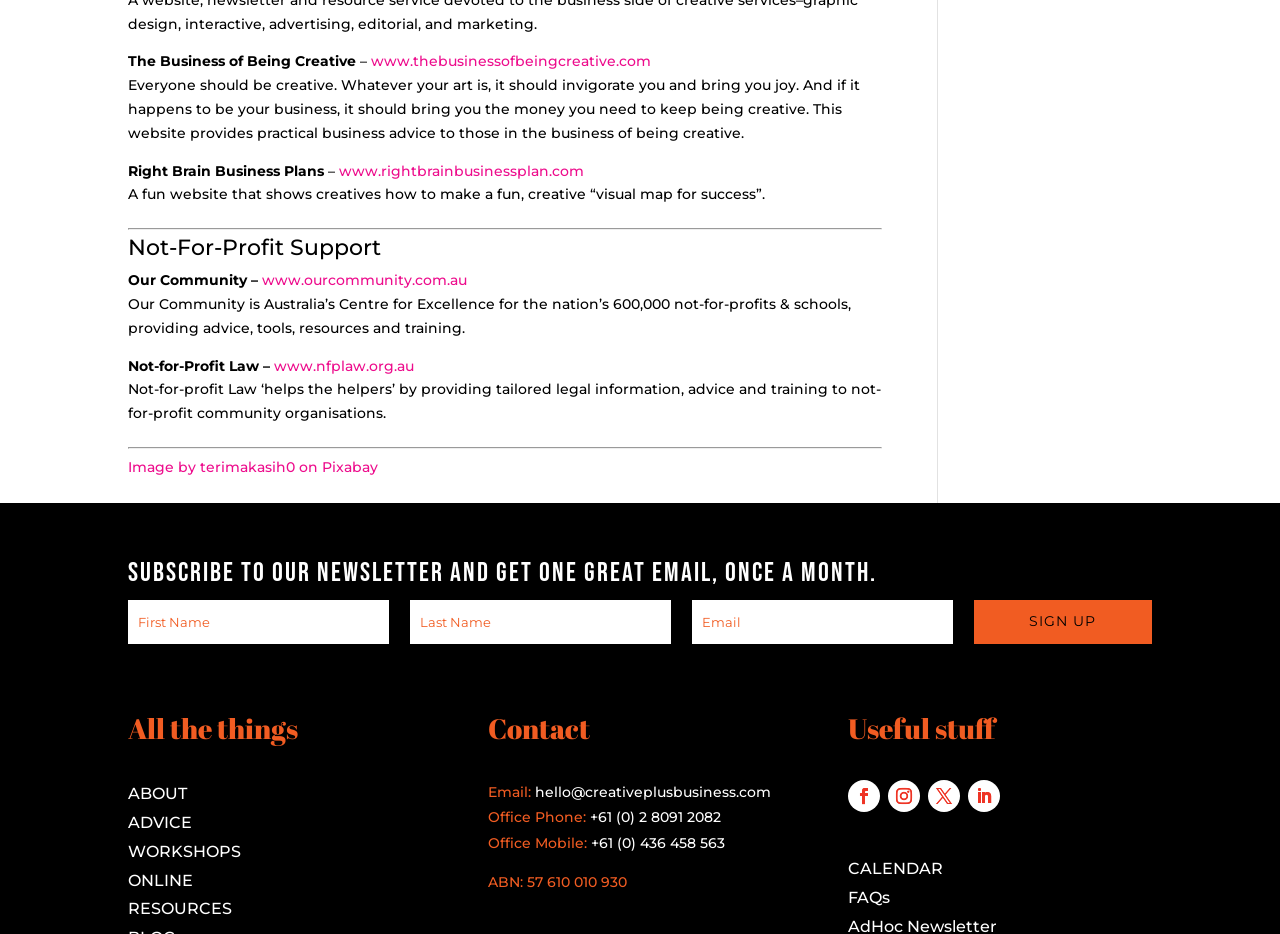What is the phone number of the office?
Using the details from the image, give an elaborate explanation to answer the question.

The office phone number can be found in the 'Contact' section, where it says 'Office Phone:' followed by the phone number '+61 (0) 2 8091 2082' in a link element.